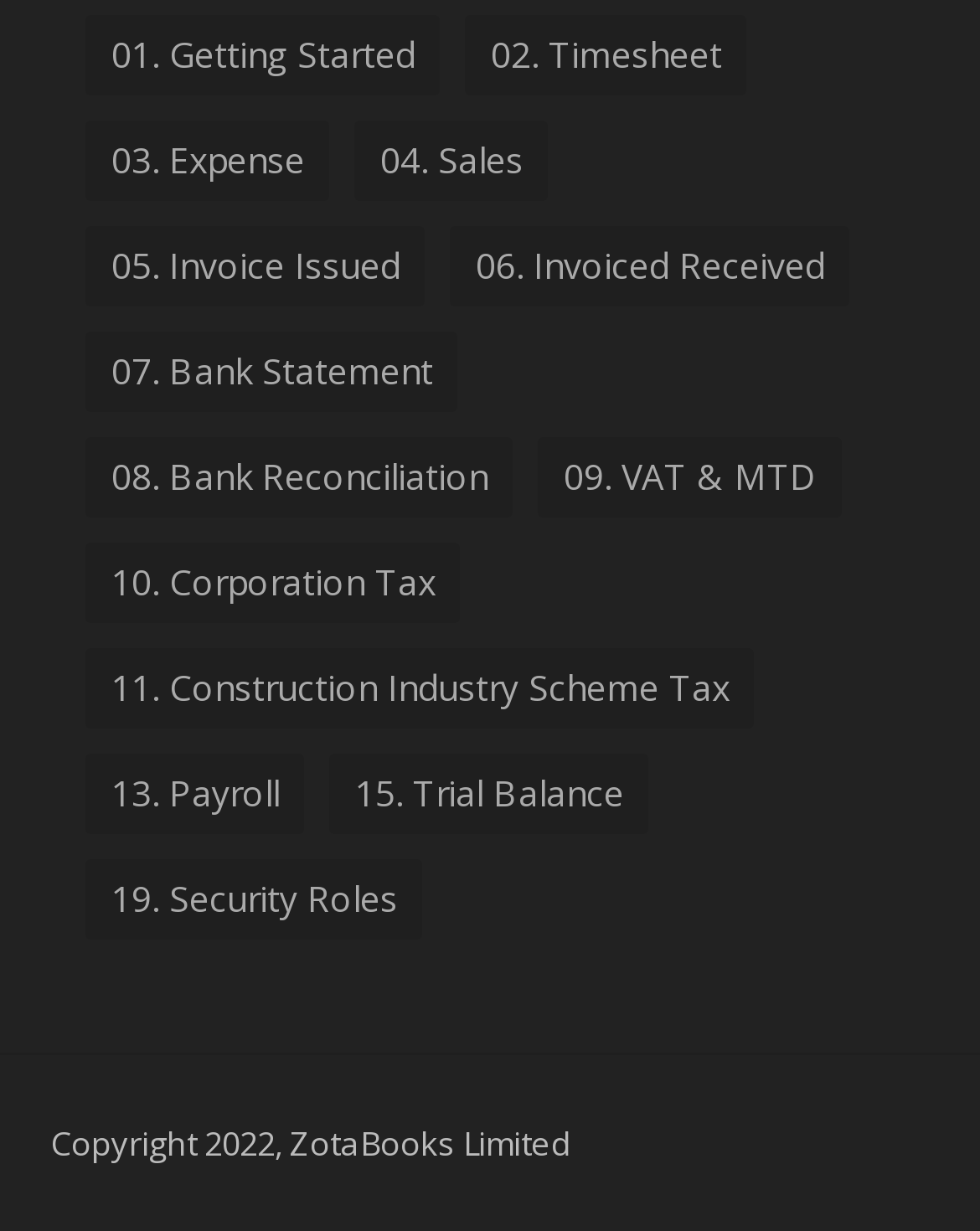Respond to the following question with a brief word or phrase:
How many items are under the 'Timesheet' category?

3